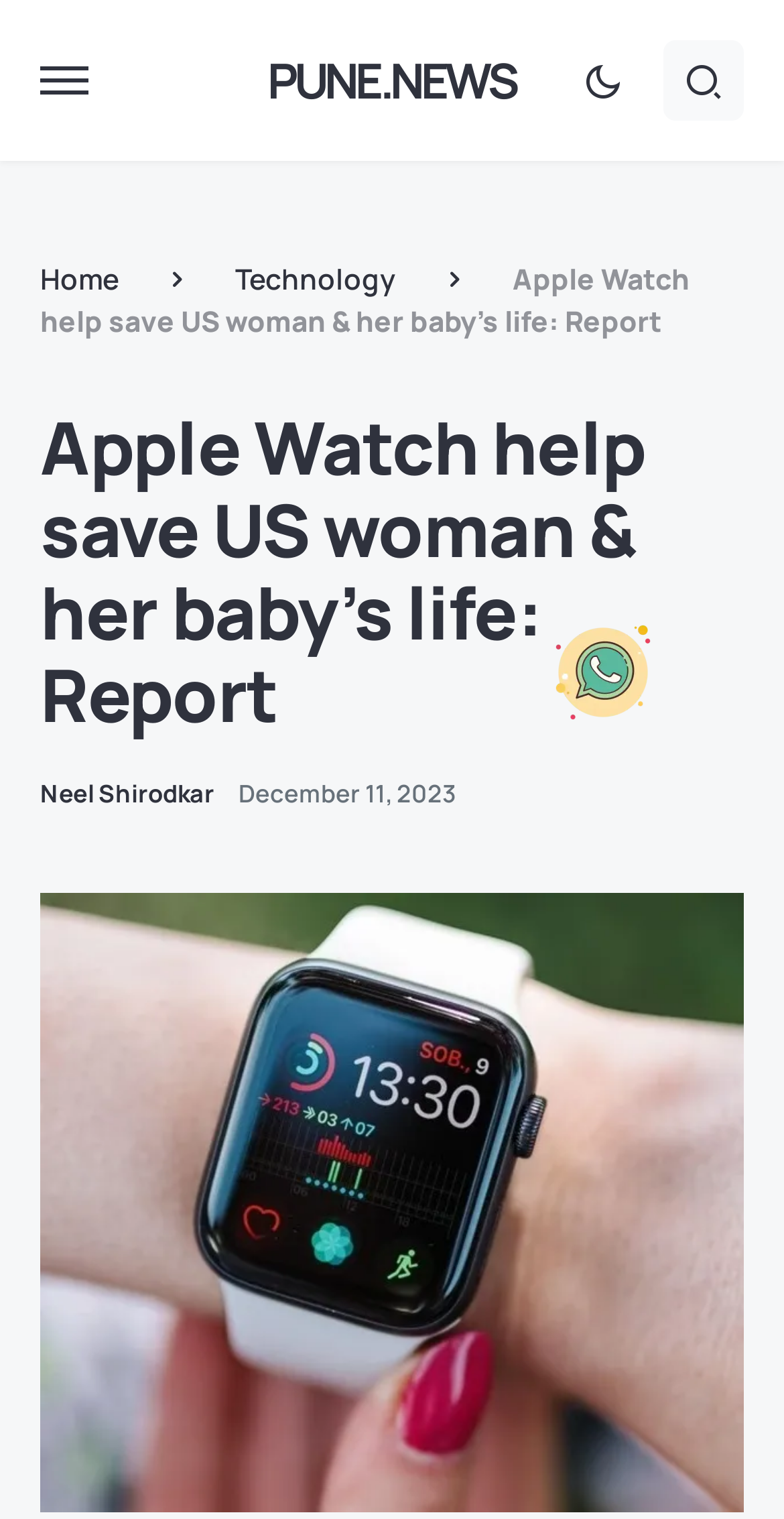Offer a meticulous description of the webpage's structure and content.

The webpage appears to be a news article page. At the top, there is a header section with three buttons on the right side, each with a small icon. On the left side of the header, there is a link to "PUNE.NEWS" and a smaller button with no text.

Below the header, there is a navigation menu with three links: "Home", "Technology", and others not mentioned. The main content of the page is a news article with the title "Apple Watch help save US woman & her baby’s life: Report" in large font. This title is repeated in a smaller font above the article content.

The article content is not described, but it is accompanied by an image that takes up most of the page's width. The image is positioned below the article title and navigation menu.

On the top-right side of the page, there is a link to the author's name, "Neel Shirodkar", and the date "December 11, 2023" is written next to it. At the bottom of the page, there is a call-to-action button to join a WhatsApp group, accompanied by a small WhatsApp logo.